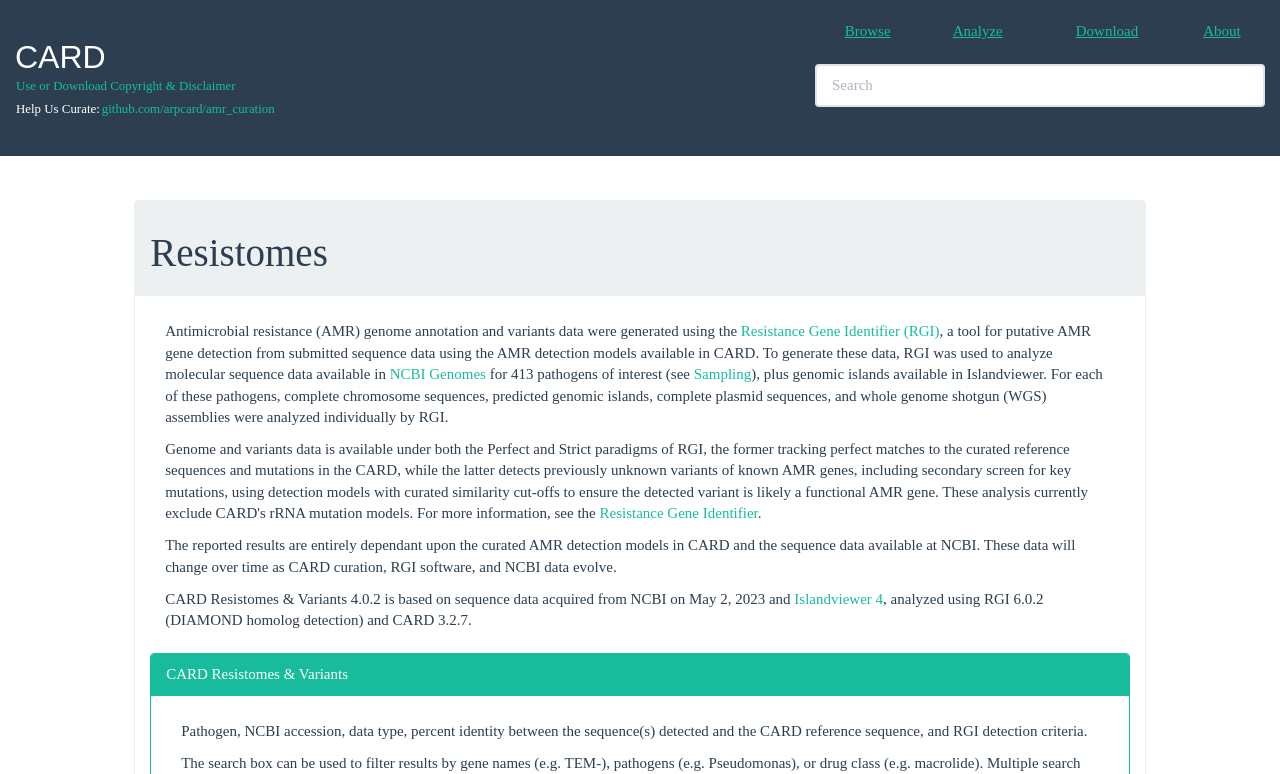Answer the question using only one word or a concise phrase: What is the name of the tool used for genomic island analysis?

Islandviewer